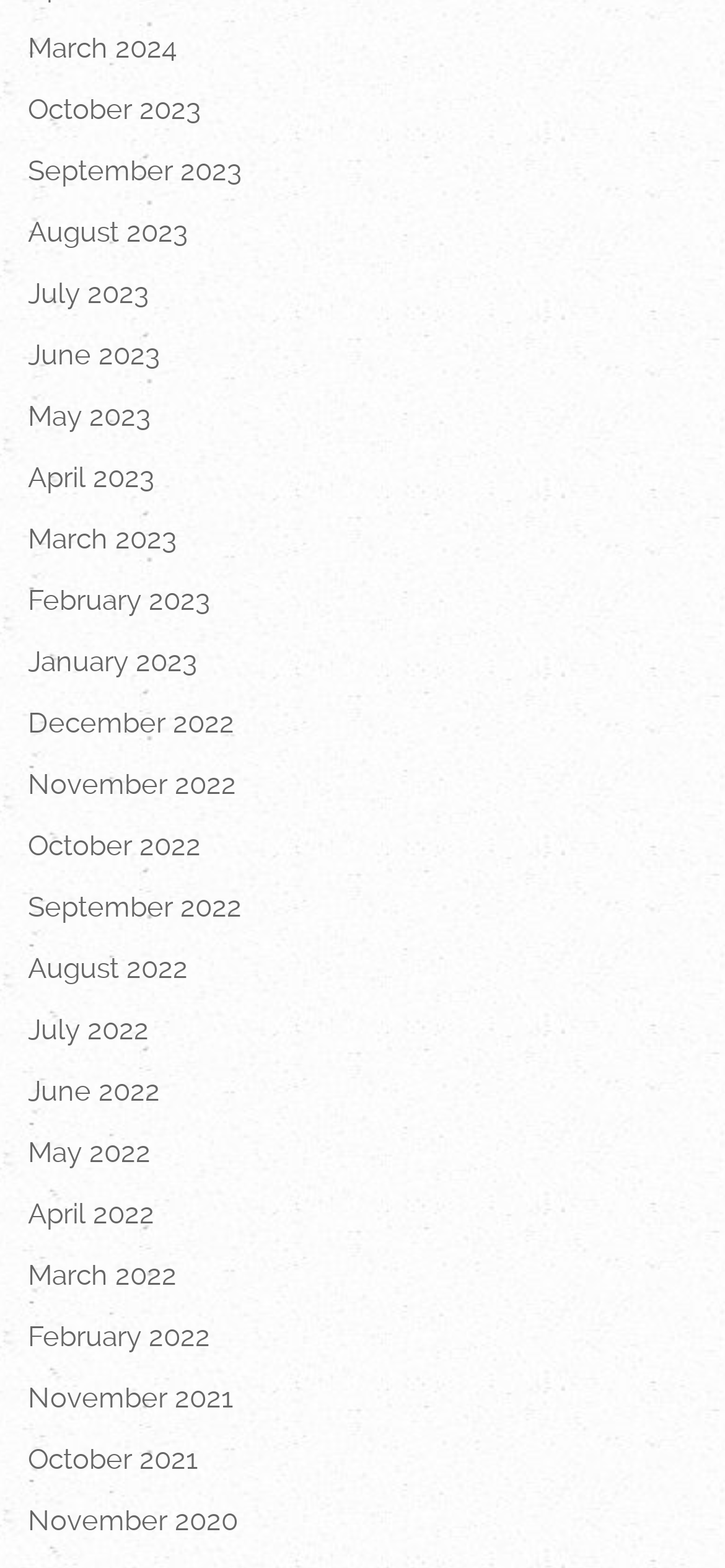Determine the bounding box coordinates for the clickable element required to fulfill the instruction: "view March 2024". Provide the coordinates as four float numbers between 0 and 1, i.e., [left, top, right, bottom].

[0.038, 0.012, 0.913, 0.051]